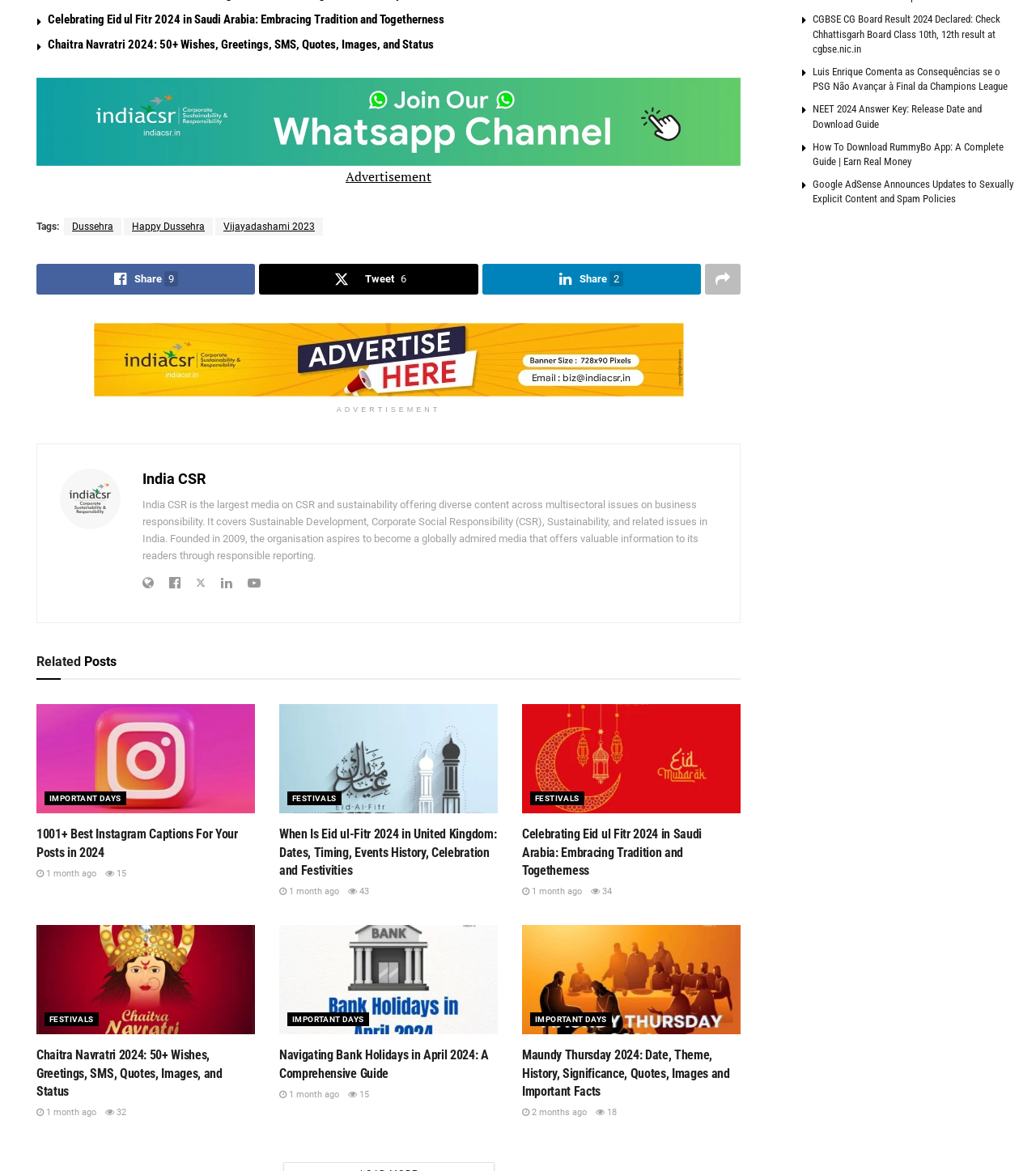Please locate the bounding box coordinates of the element that should be clicked to achieve the given instruction: "Read the article about Celebrating Eid ul Fitr 2024 in Saudi Arabia".

[0.035, 0.031, 0.715, 0.046]